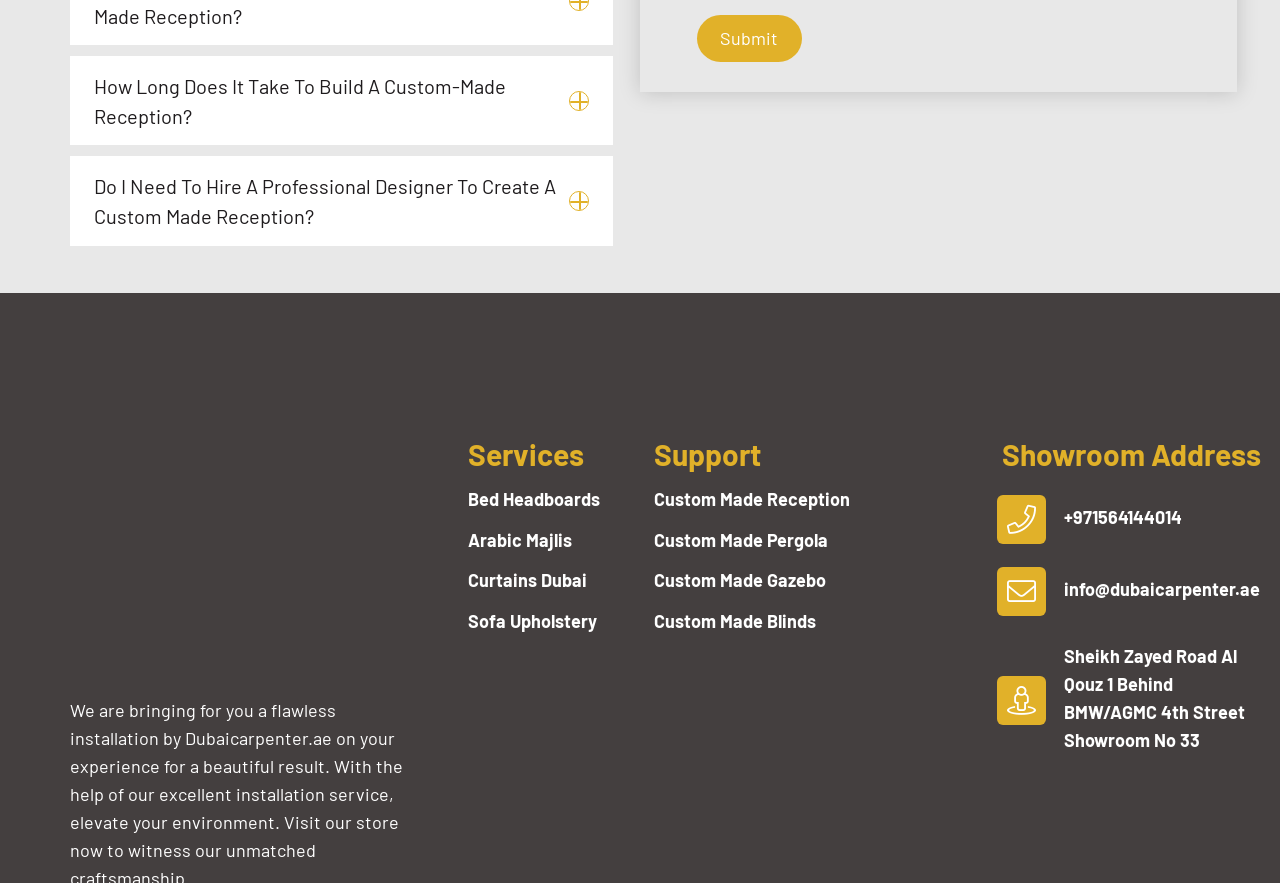What type of services are offered?
Please provide a comprehensive answer to the question based on the webpage screenshot.

The webpage has links to various services such as 'Custom Made Reception', 'Bed Headboards', 'Arabic Majlis', and more, indicating that the company offers custom made furniture services.